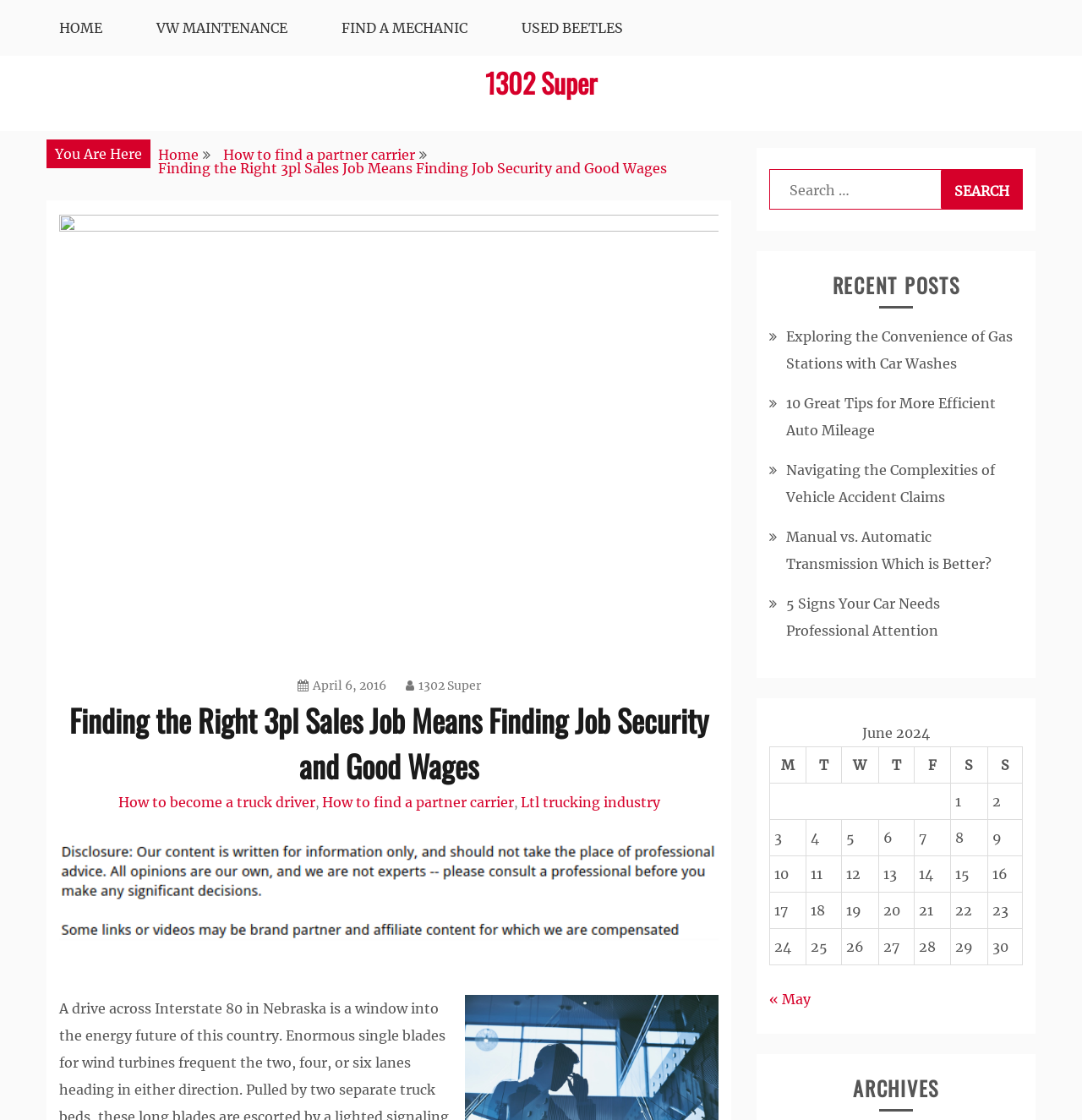Determine the bounding box coordinates of the clickable element to complete this instruction: "Click HOME". Provide the coordinates in the format of four float numbers between 0 and 1, [left, top, right, bottom].

[0.031, 0.0, 0.118, 0.05]